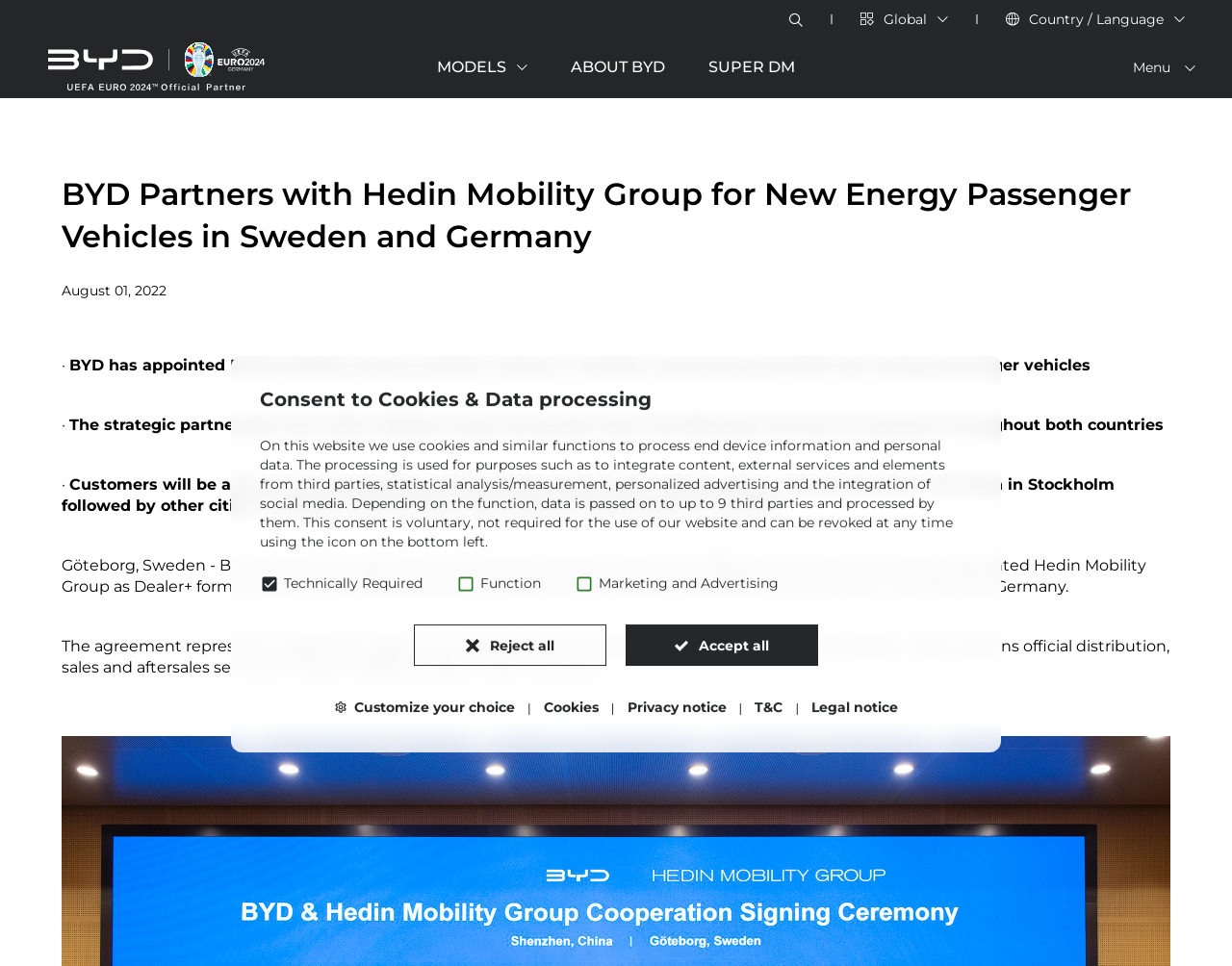What type of vehicles does BYD manufacture?
Using the image as a reference, give a one-word or short phrase answer.

New energy vehicles